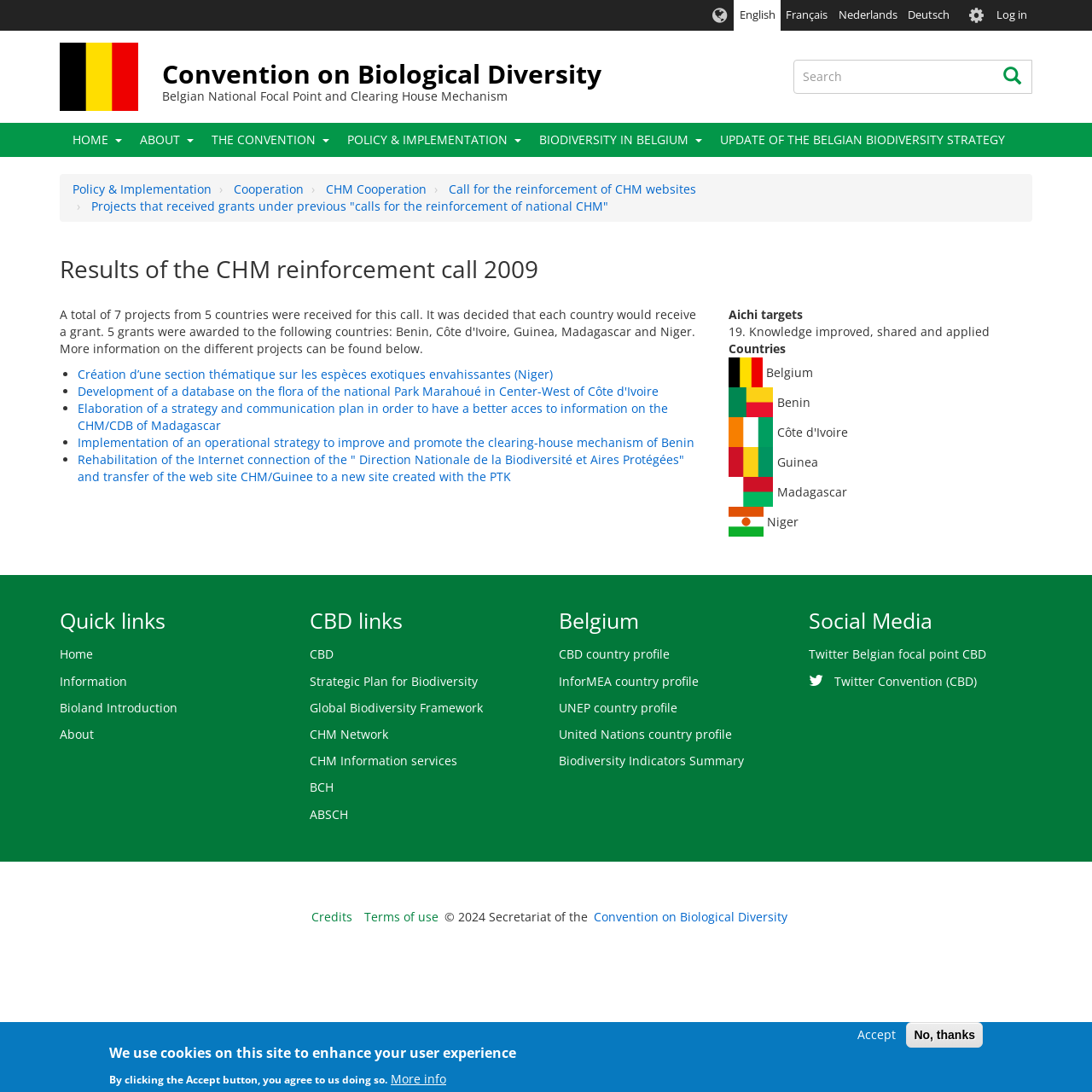Specify the bounding box coordinates of the area to click in order to follow the given instruction: "Search for something."

[0.727, 0.054, 0.945, 0.086]